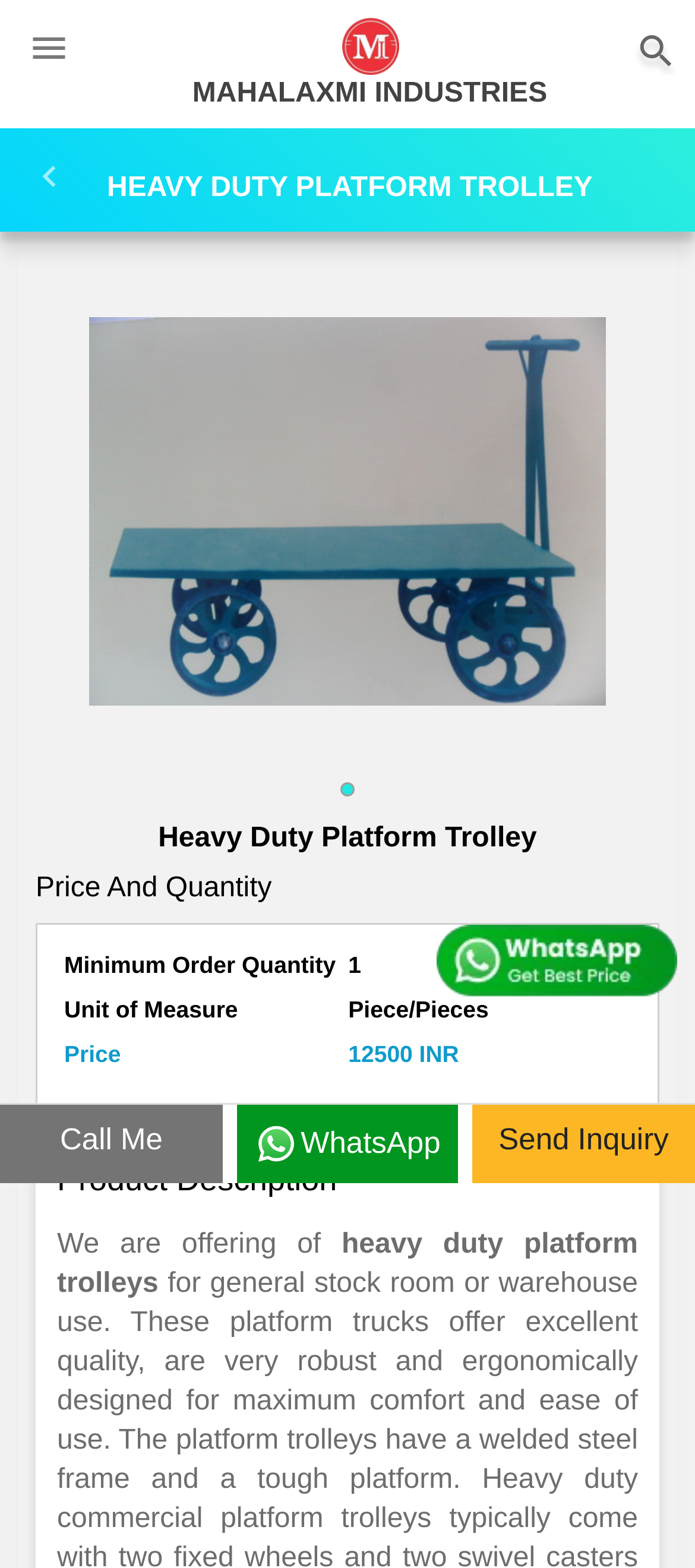What is the product being offered?
From the image, respond with a single word or phrase.

Heavy Duty Platform Trolley